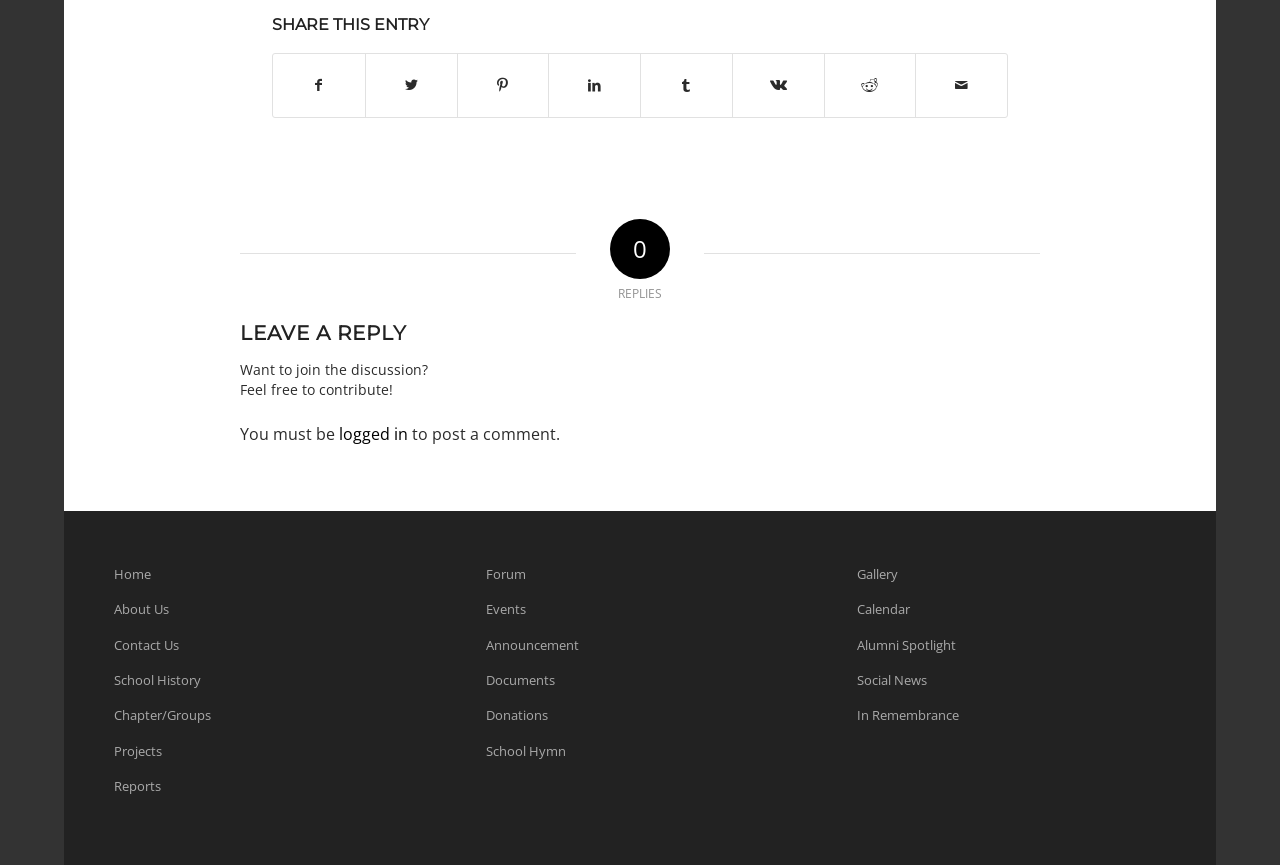Determine the bounding box coordinates of the clickable element necessary to fulfill the instruction: "Leave a reply". Provide the coordinates as four float numbers within the 0 to 1 range, i.e., [left, top, right, bottom].

[0.188, 0.372, 0.812, 0.398]